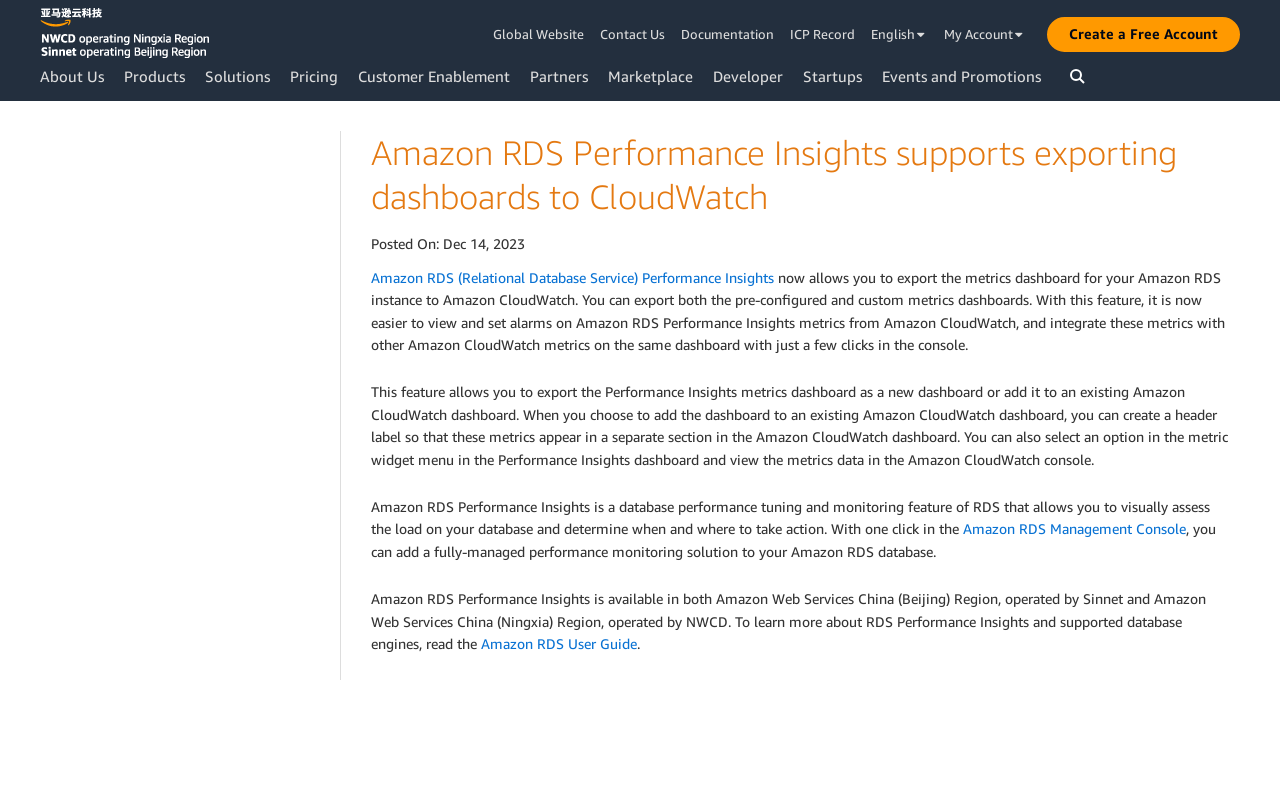Please answer the following question using a single word or phrase: 
What is the purpose of Amazon RDS Performance Insights?

Database performance tuning and monitoring